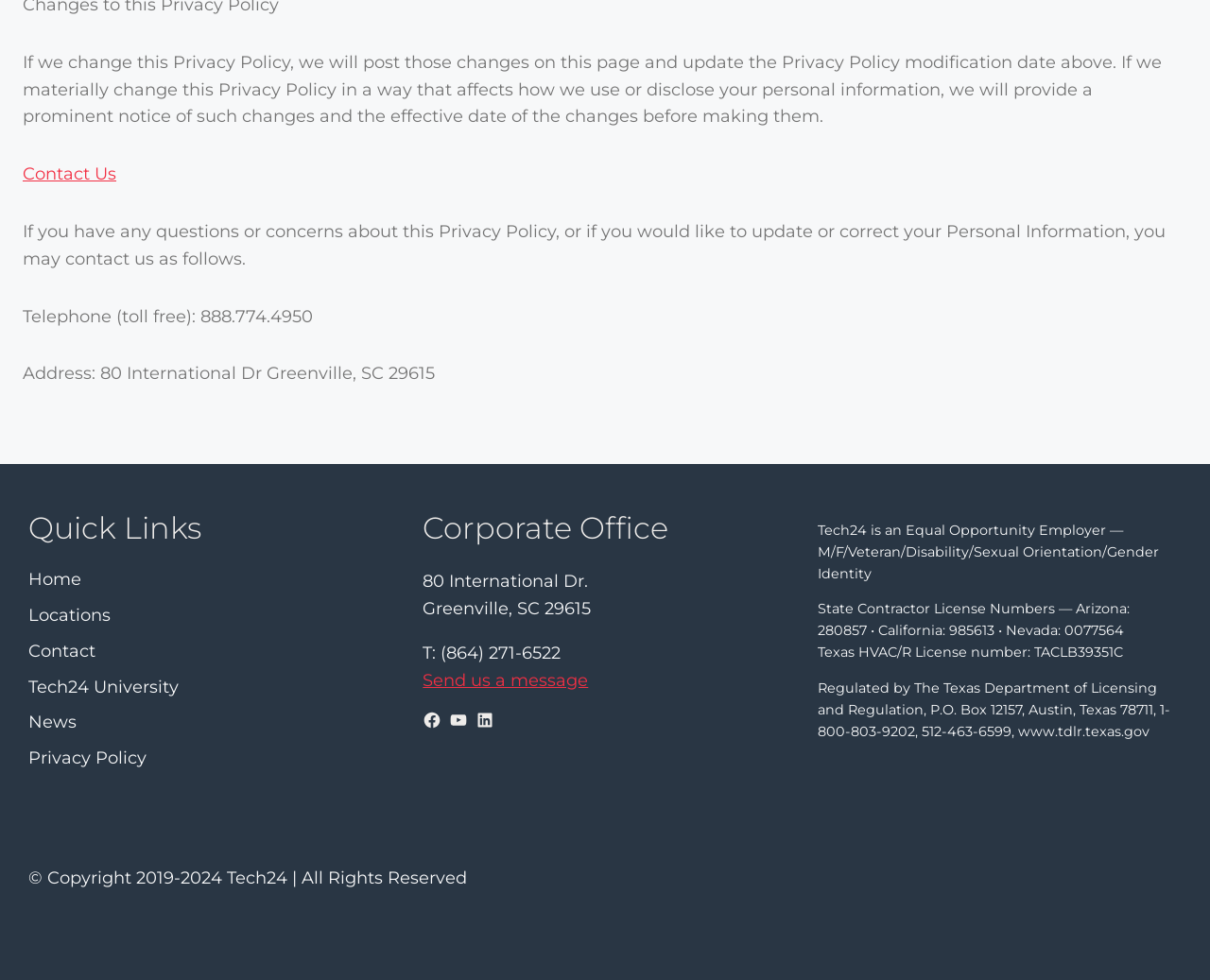Please provide a one-word or short phrase answer to the question:
What is the phone number to contact?

888.774.4950